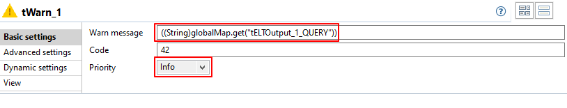What is the current priority of the warning?
Answer with a single word or phrase, using the screenshot for reference.

Info